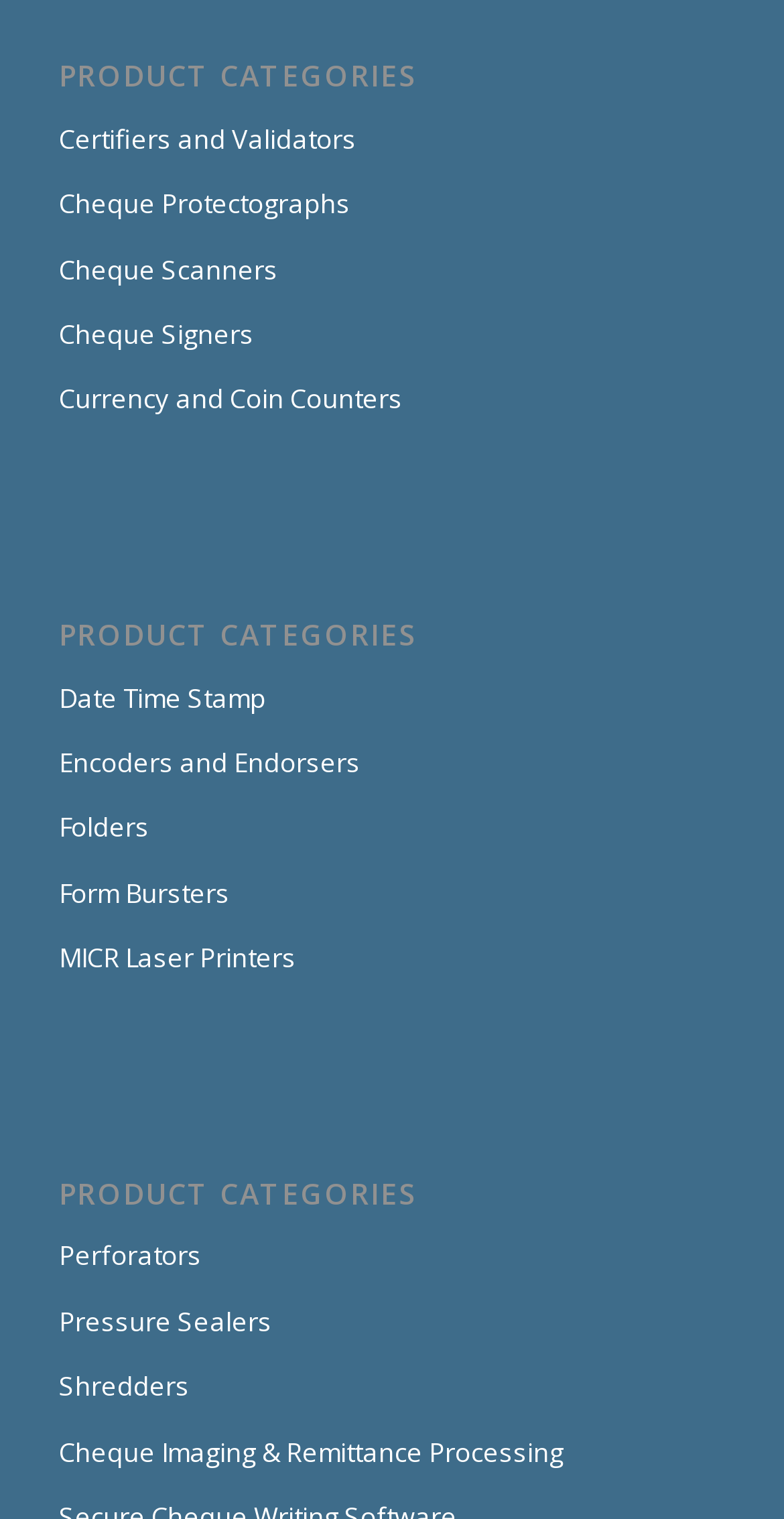Show the bounding box coordinates of the element that should be clicked to complete the task: "Browse Shredders".

[0.075, 0.893, 0.925, 0.935]